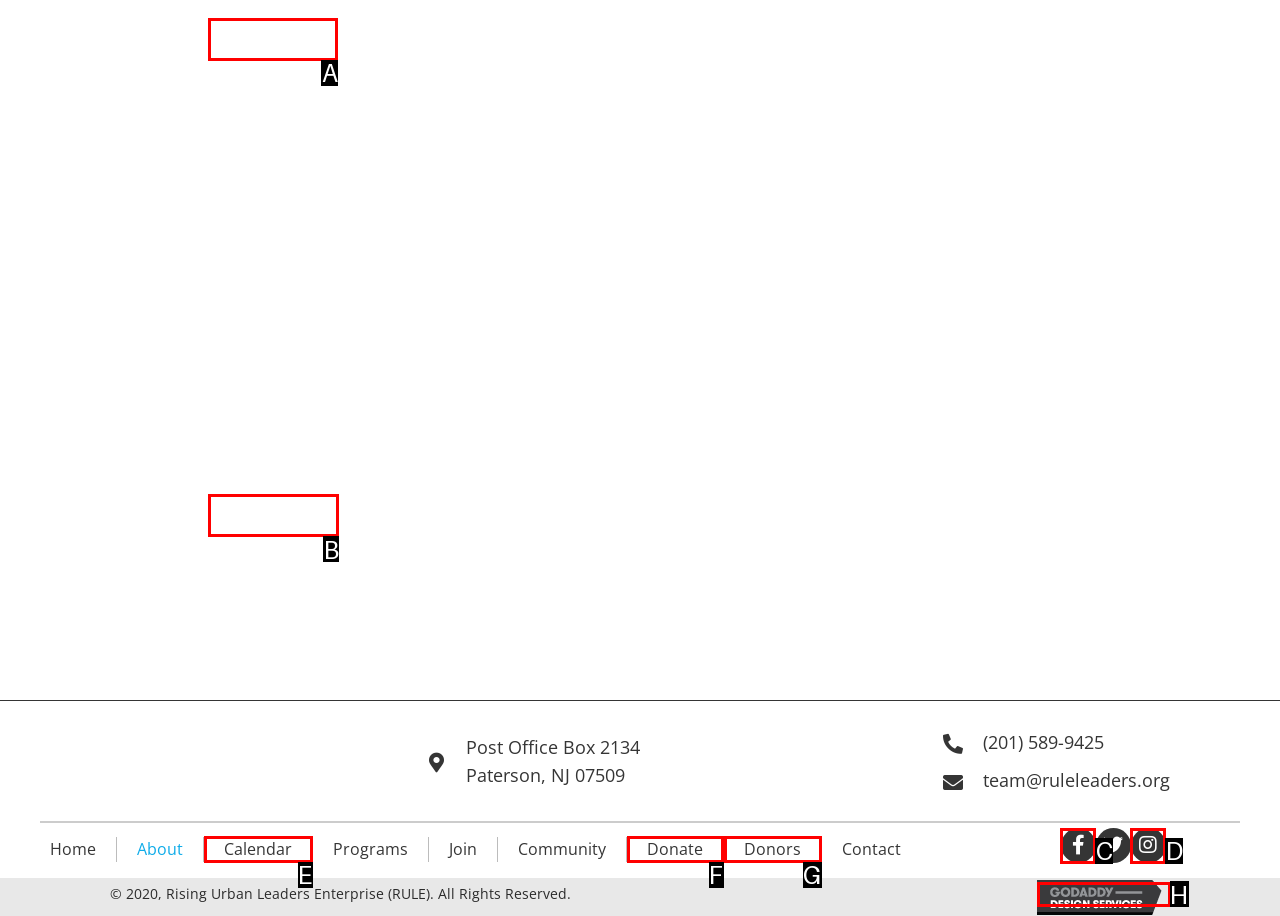Identify the appropriate choice to fulfill this task: Click the 'About' button
Respond with the letter corresponding to the correct option.

A